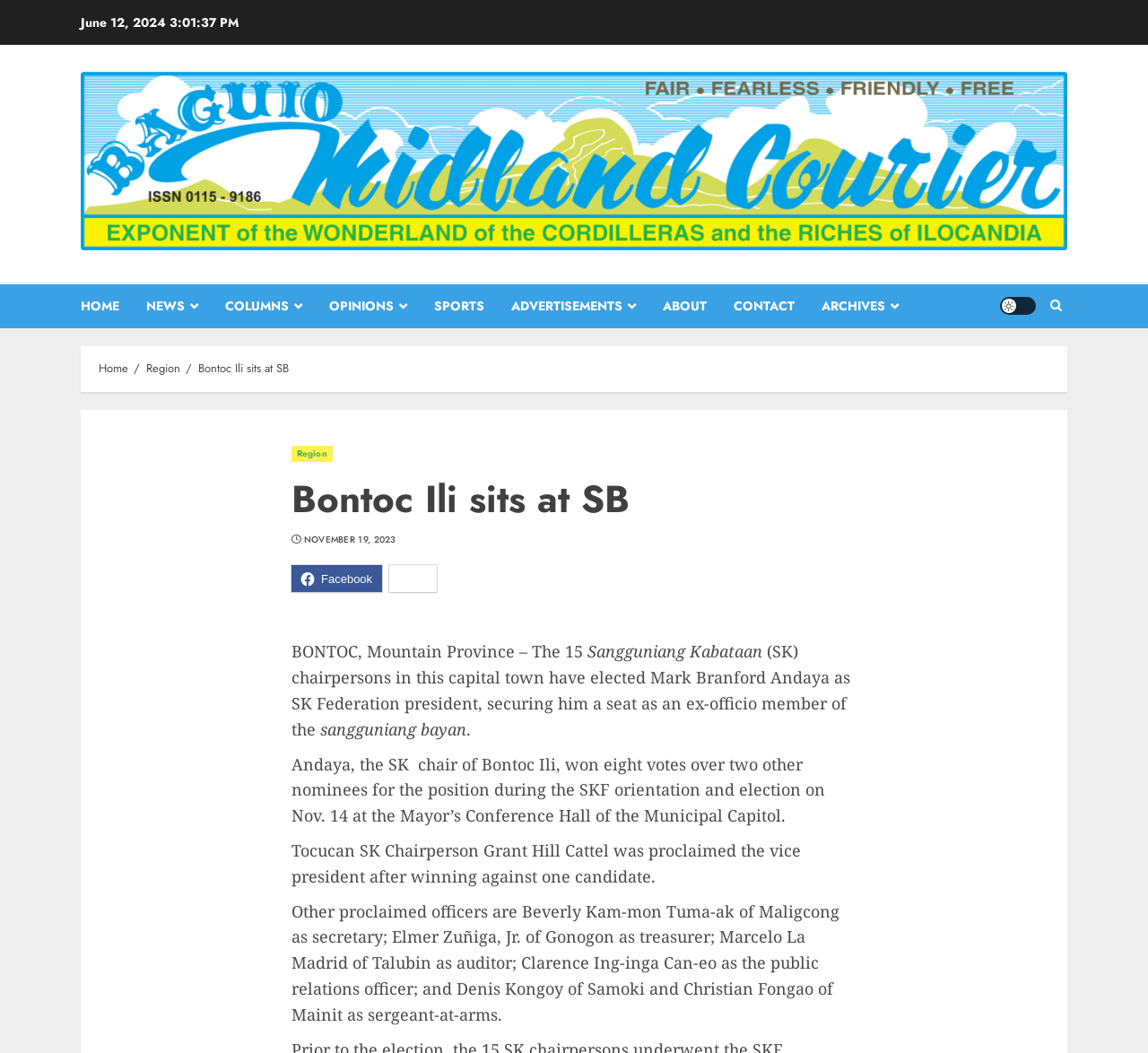Give a short answer to this question using one word or a phrase:
How many votes did Mark Branford Andaya win by?

8